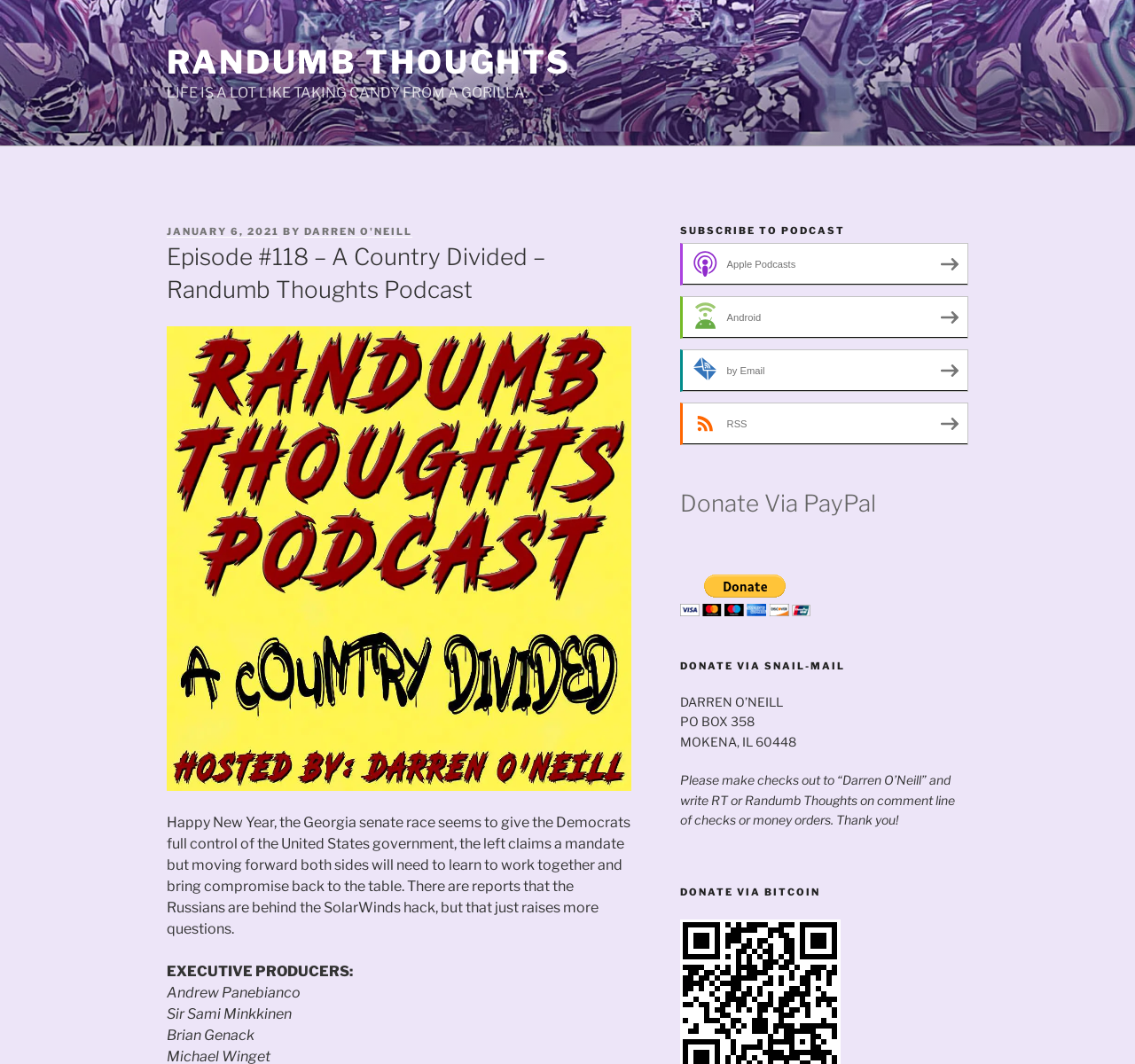Locate the bounding box coordinates of the area you need to click to fulfill this instruction: 'Donate with PayPal'. The coordinates must be in the form of four float numbers ranging from 0 to 1: [left, top, right, bottom].

[0.599, 0.54, 0.714, 0.579]